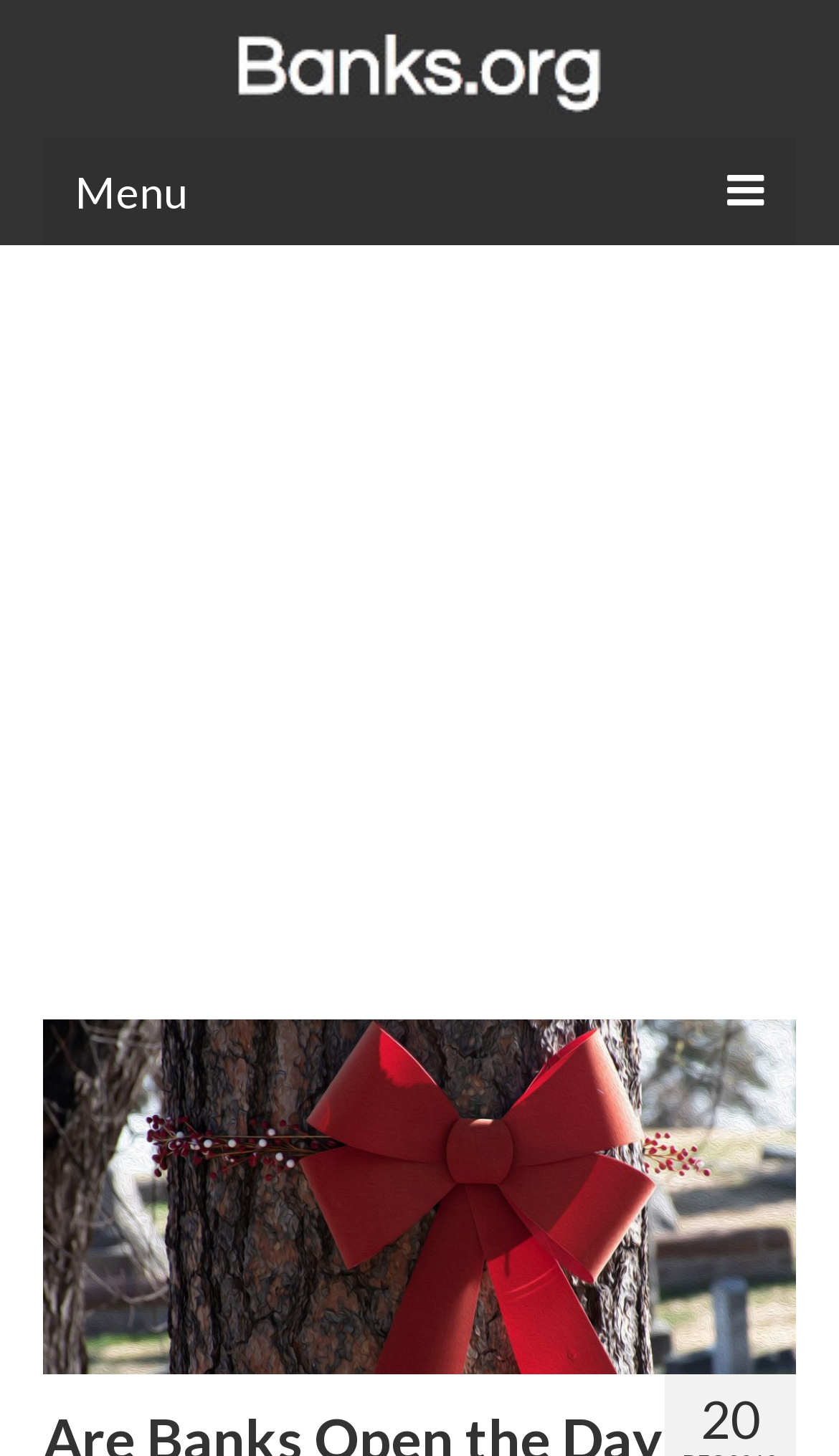Locate the bounding box of the user interface element based on this description: "Tips".

[0.077, 0.365, 0.923, 0.425]